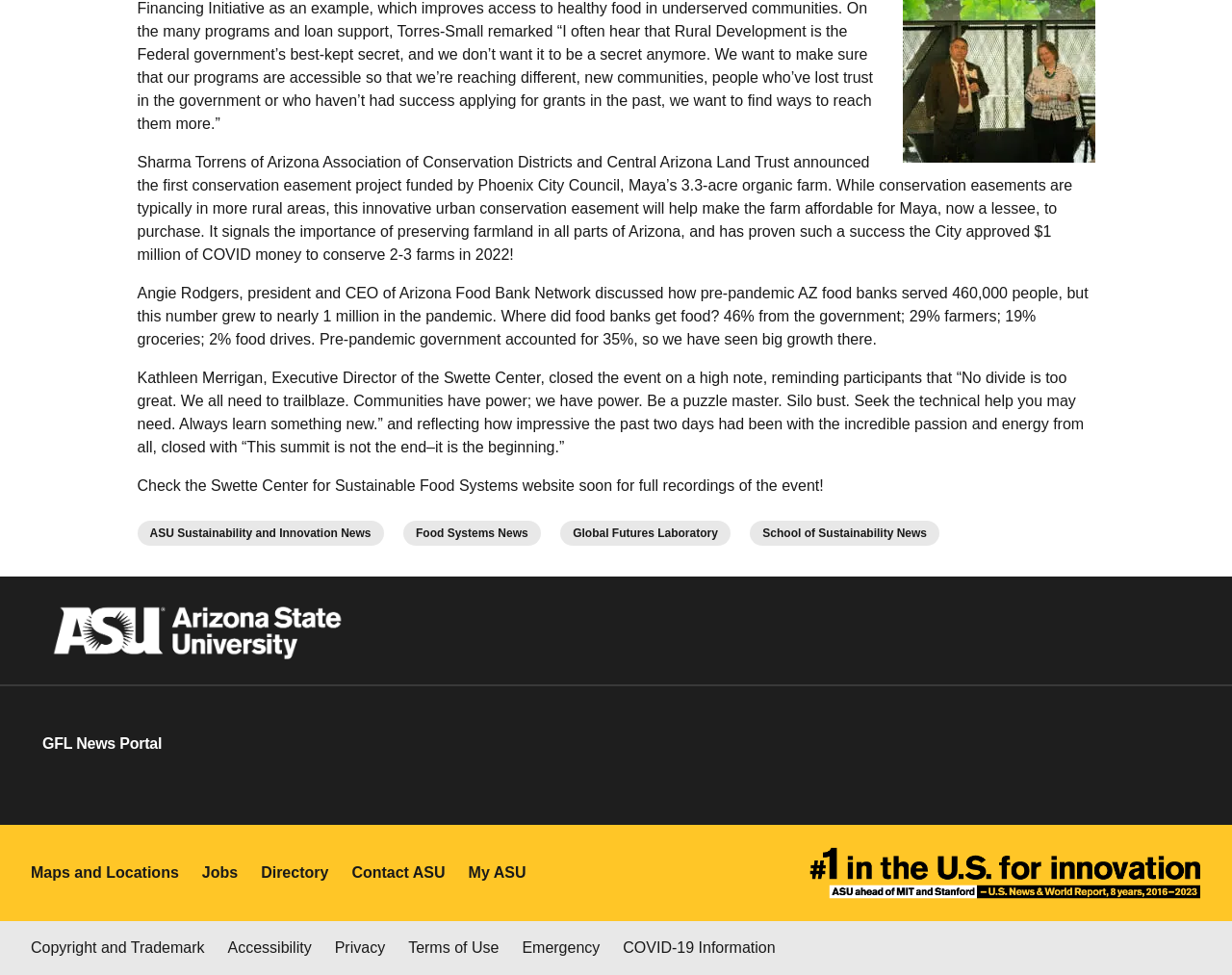Please indicate the bounding box coordinates of the element's region to be clicked to achieve the instruction: "Contact us via email". Provide the coordinates as four float numbers between 0 and 1, i.e., [left, top, right, bottom].

None